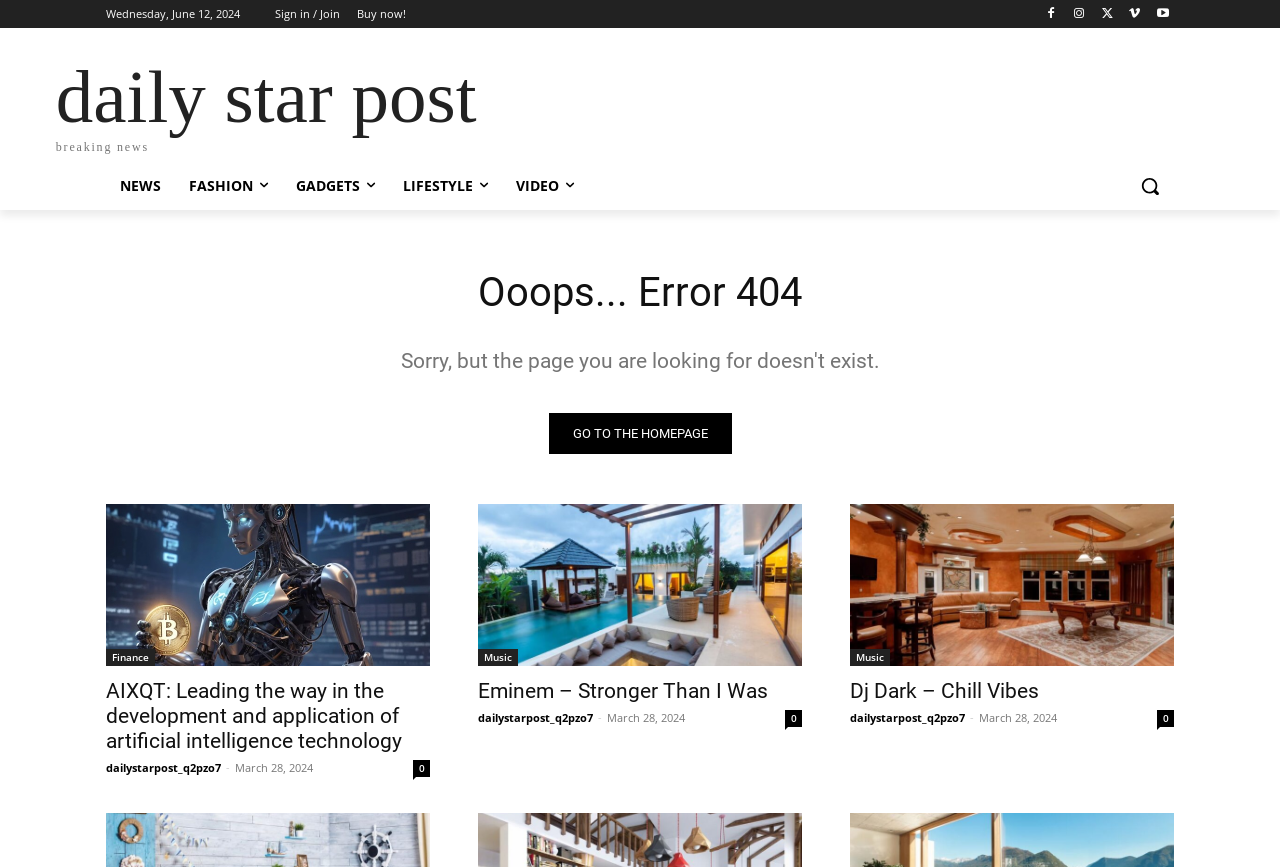Locate the bounding box coordinates of the item that should be clicked to fulfill the instruction: "Explore fashion".

[0.137, 0.186, 0.22, 0.242]